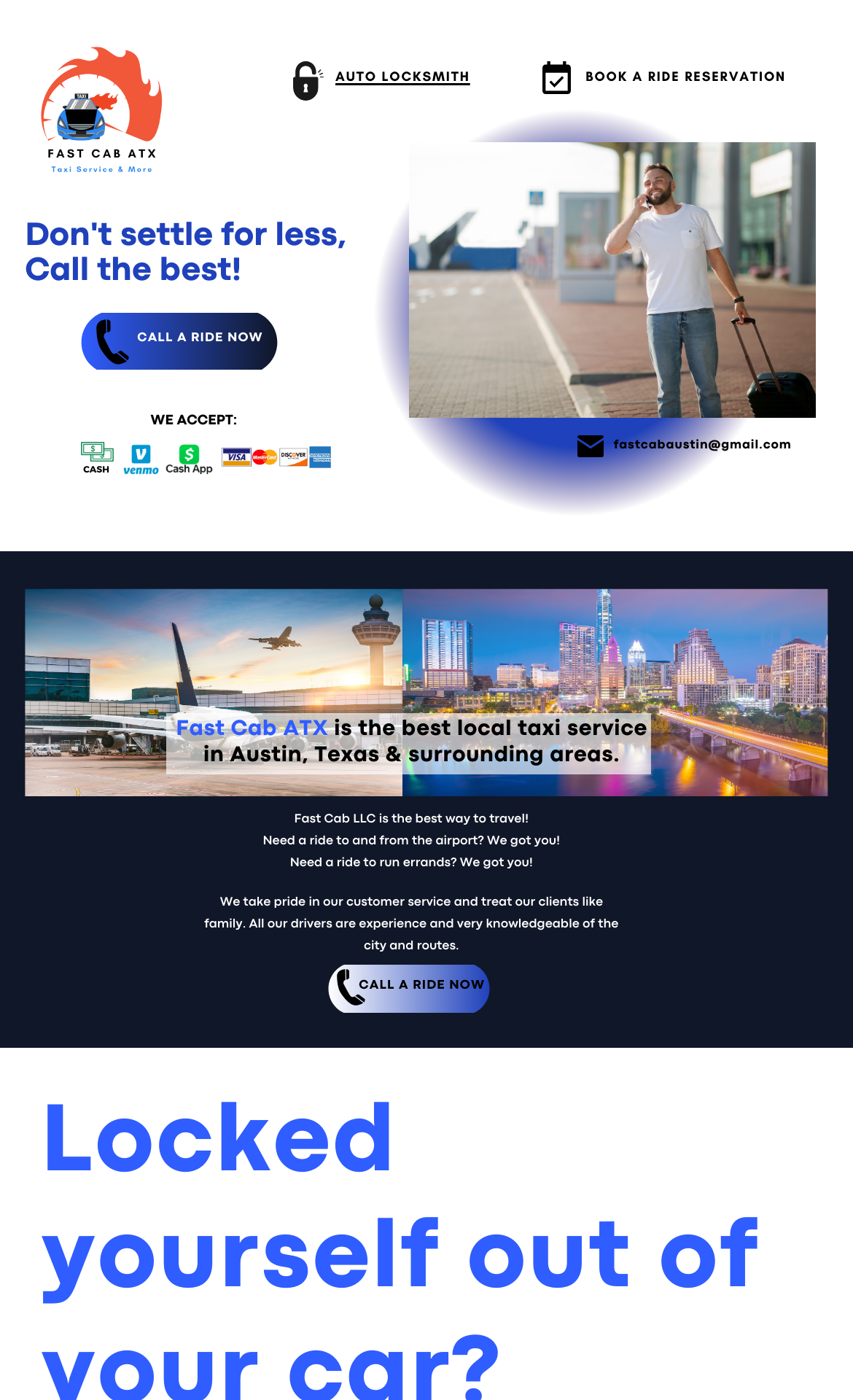Provide the bounding box coordinates in the format (top-left x, top-left y, bottom-right x, bottom-right y). All values are floating point numbers between 0 and 1. Determine the bounding box coordinate of the UI element described as: CALL A RIDE

[0.421, 0.701, 0.522, 0.709]